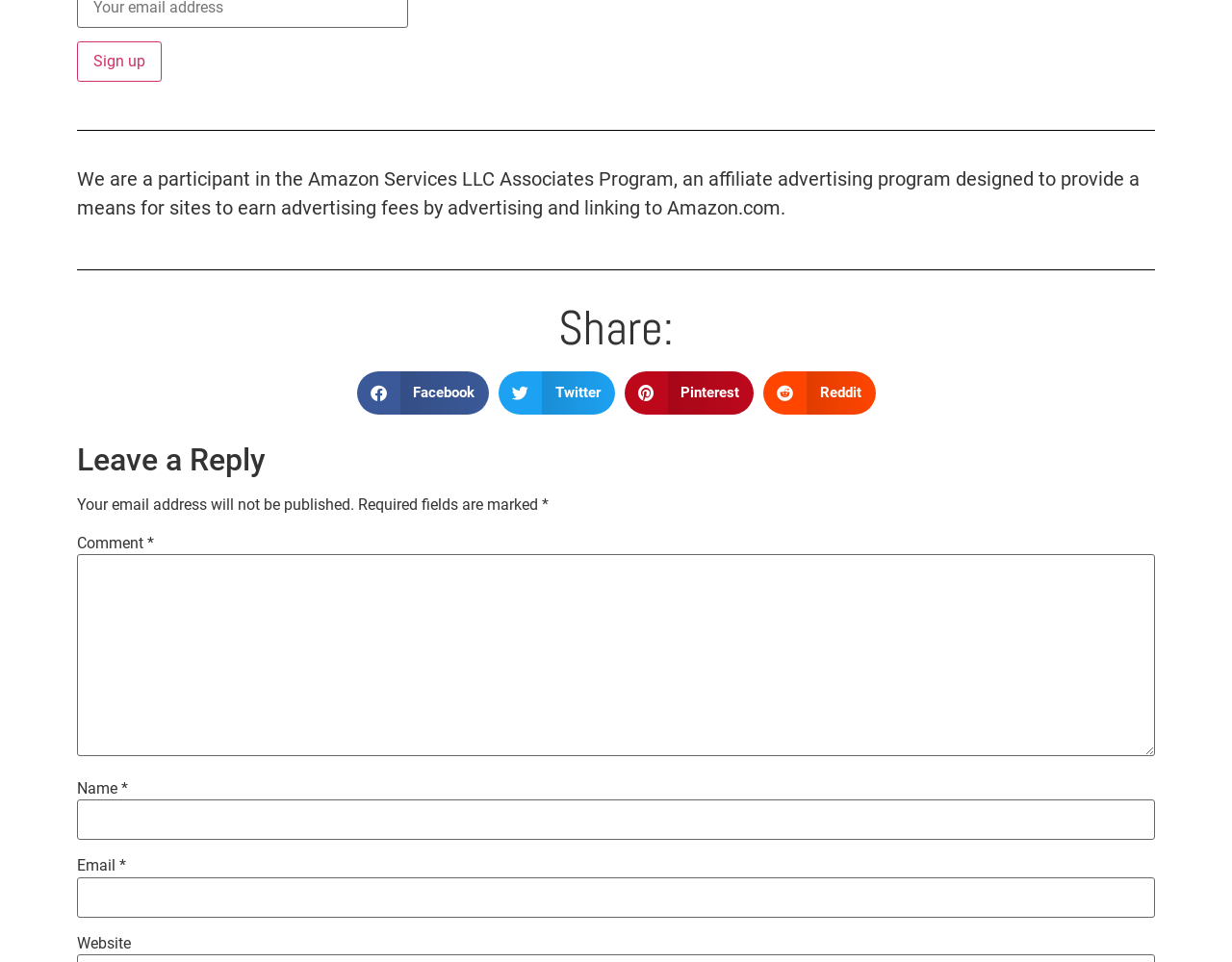What is the purpose of the textbox described by 'email-notes'?
Based on the image, please offer an in-depth response to the question.

The textbox described by 'email-notes' is for users to input their Email address, which is a required field to leave a reply.